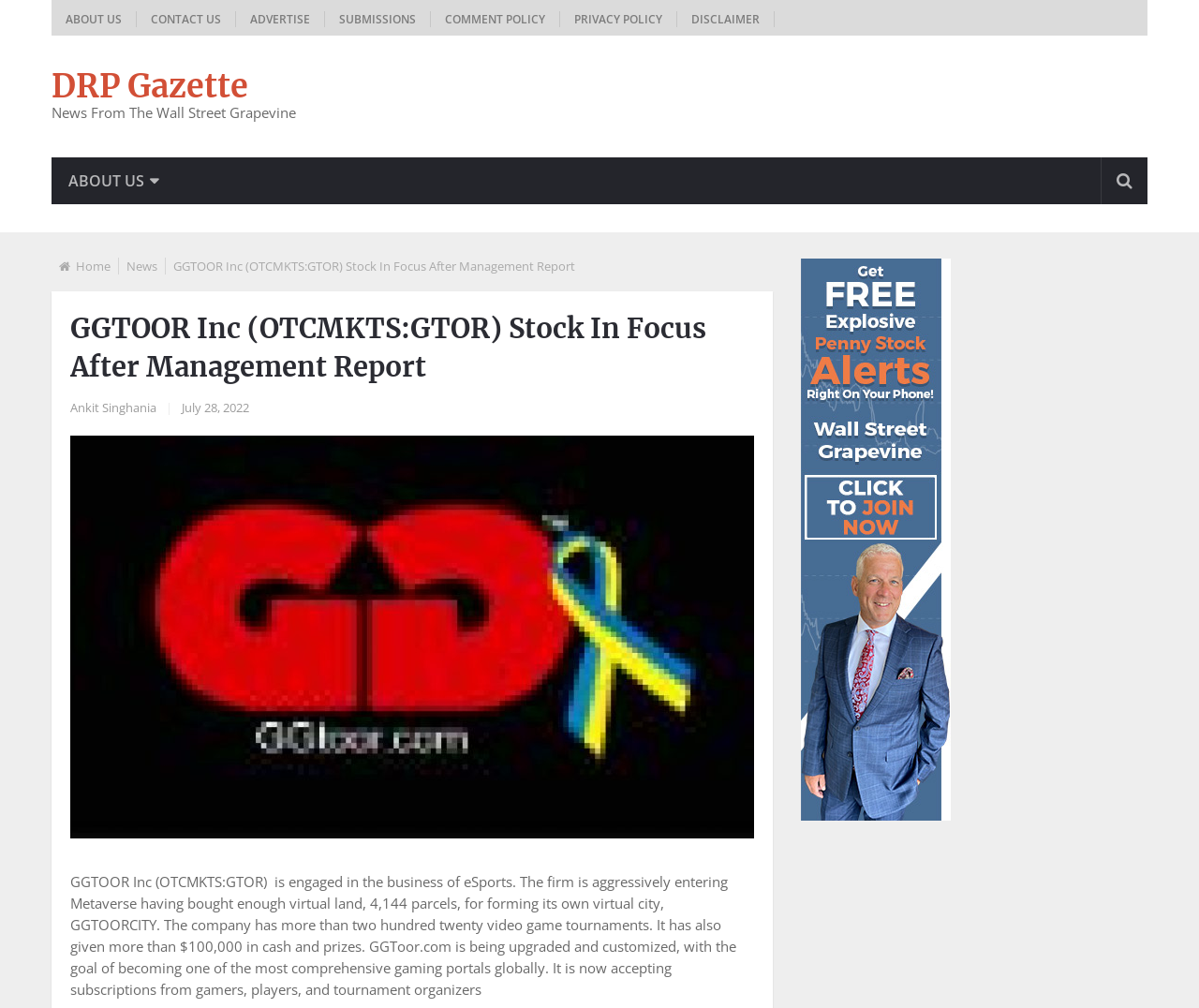Please provide the bounding box coordinates for the element that needs to be clicked to perform the instruction: "Go back to top". The coordinates must consist of four float numbers between 0 and 1, formatted as [left, top, right, bottom].

None